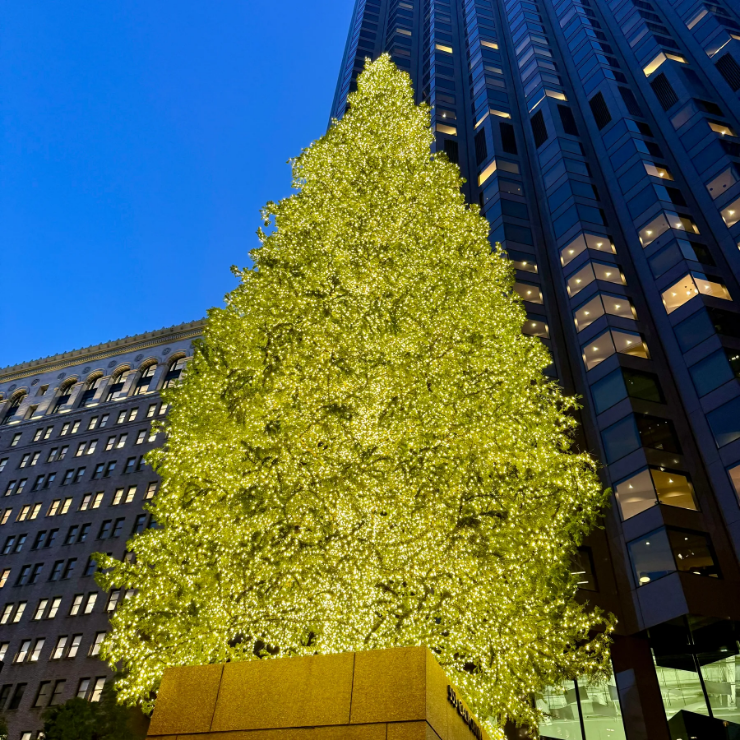Utilize the details in the image to give a detailed response to the question: What is the color of the lights on the tree?

The caption specifically describes the lights on the tree as a 'dazzling array of bright yellow lights', which creates a warm and festive ambiance.